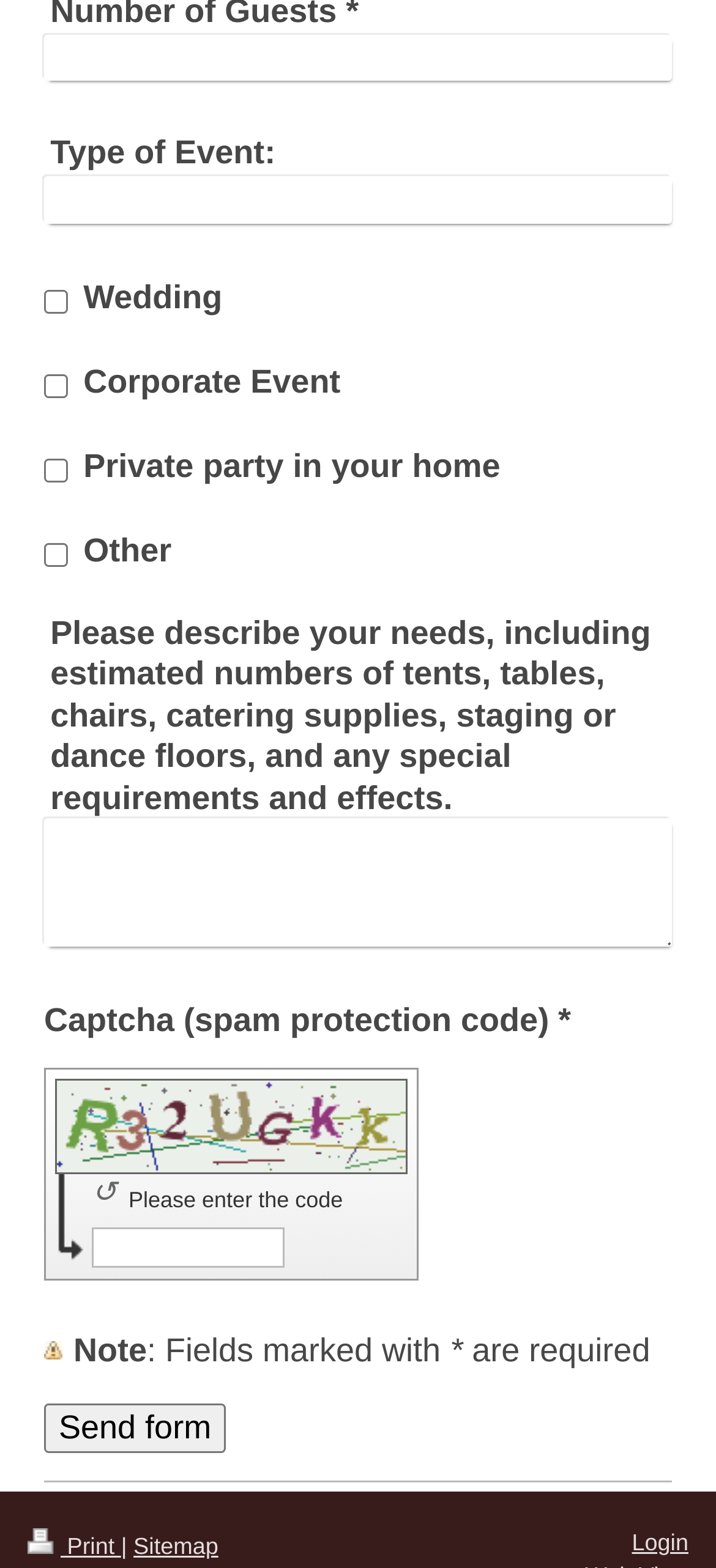Please locate the bounding box coordinates of the element that needs to be clicked to achieve the following instruction: "Select the type of event". The coordinates should be four float numbers between 0 and 1, i.e., [left, top, right, bottom].

[0.062, 0.113, 0.938, 0.142]